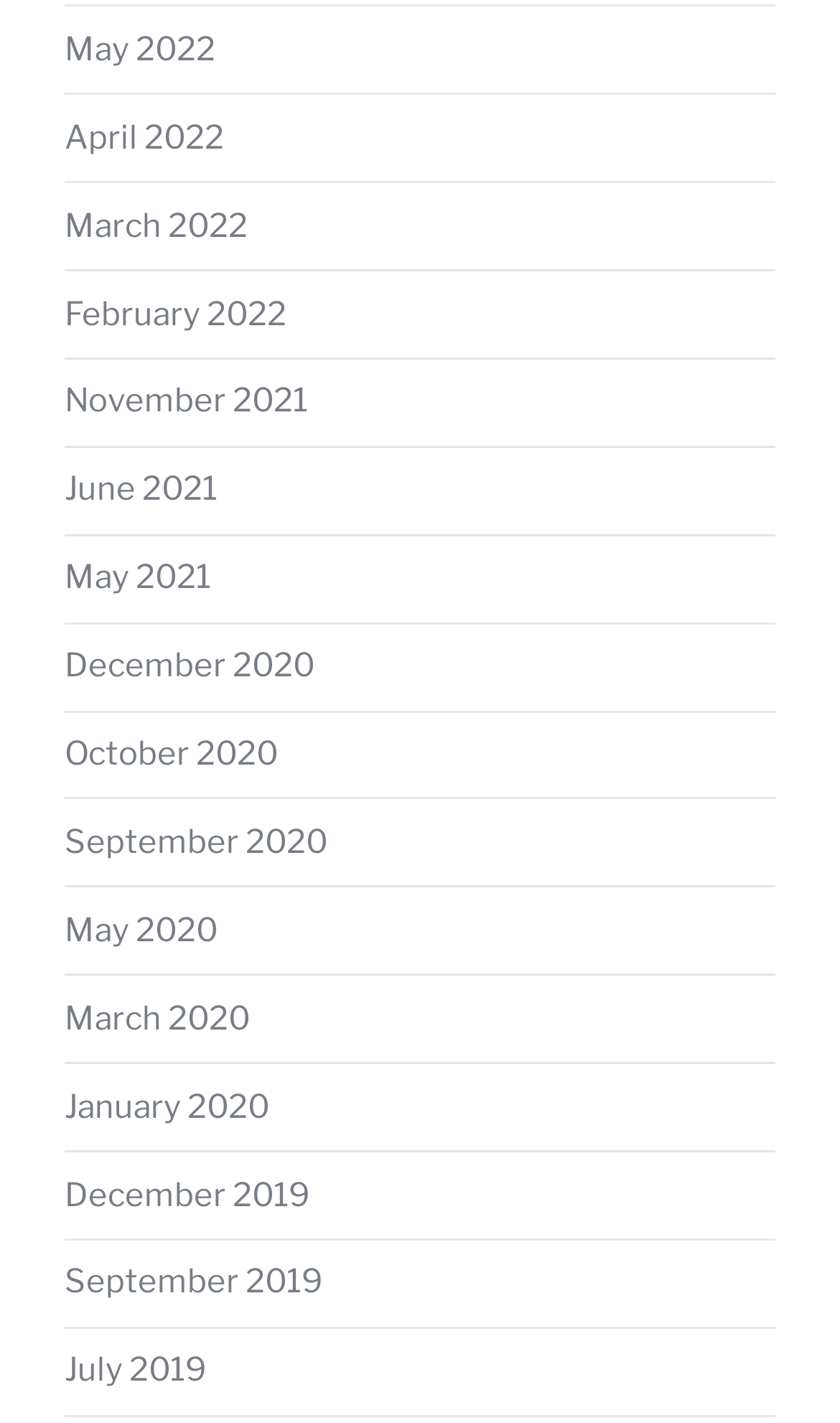Please determine the bounding box coordinates for the UI element described here. Use the format (top-left x, top-left y, bottom-right x, bottom-right y) with values bounded between 0 and 1: May 2020

[0.077, 0.64, 0.259, 0.667]